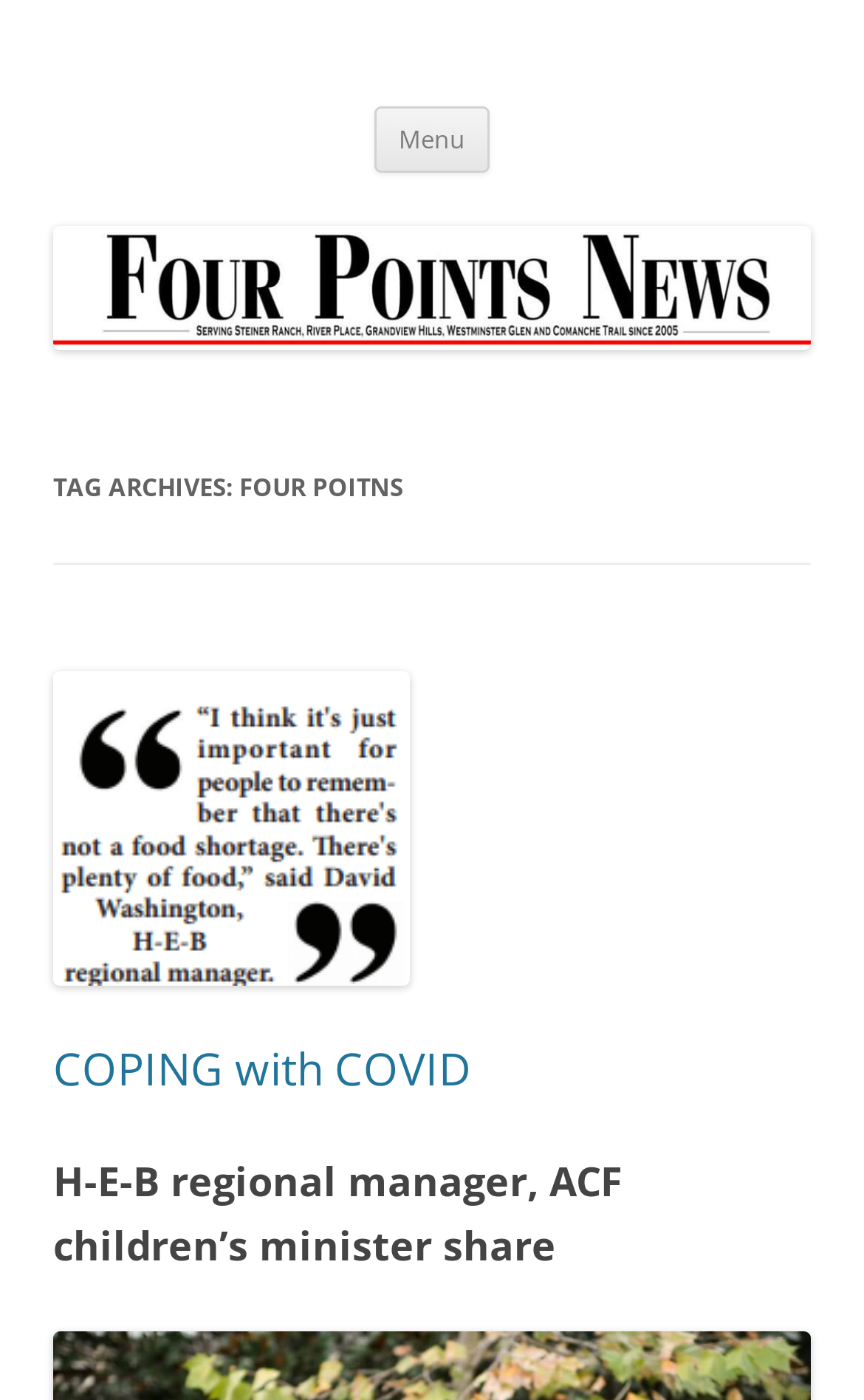Determine the bounding box coordinates for the UI element with the following description: "COPING with COVID". The coordinates should be four float numbers between 0 and 1, represented as [left, top, right, bottom].

[0.062, 0.743, 0.546, 0.786]